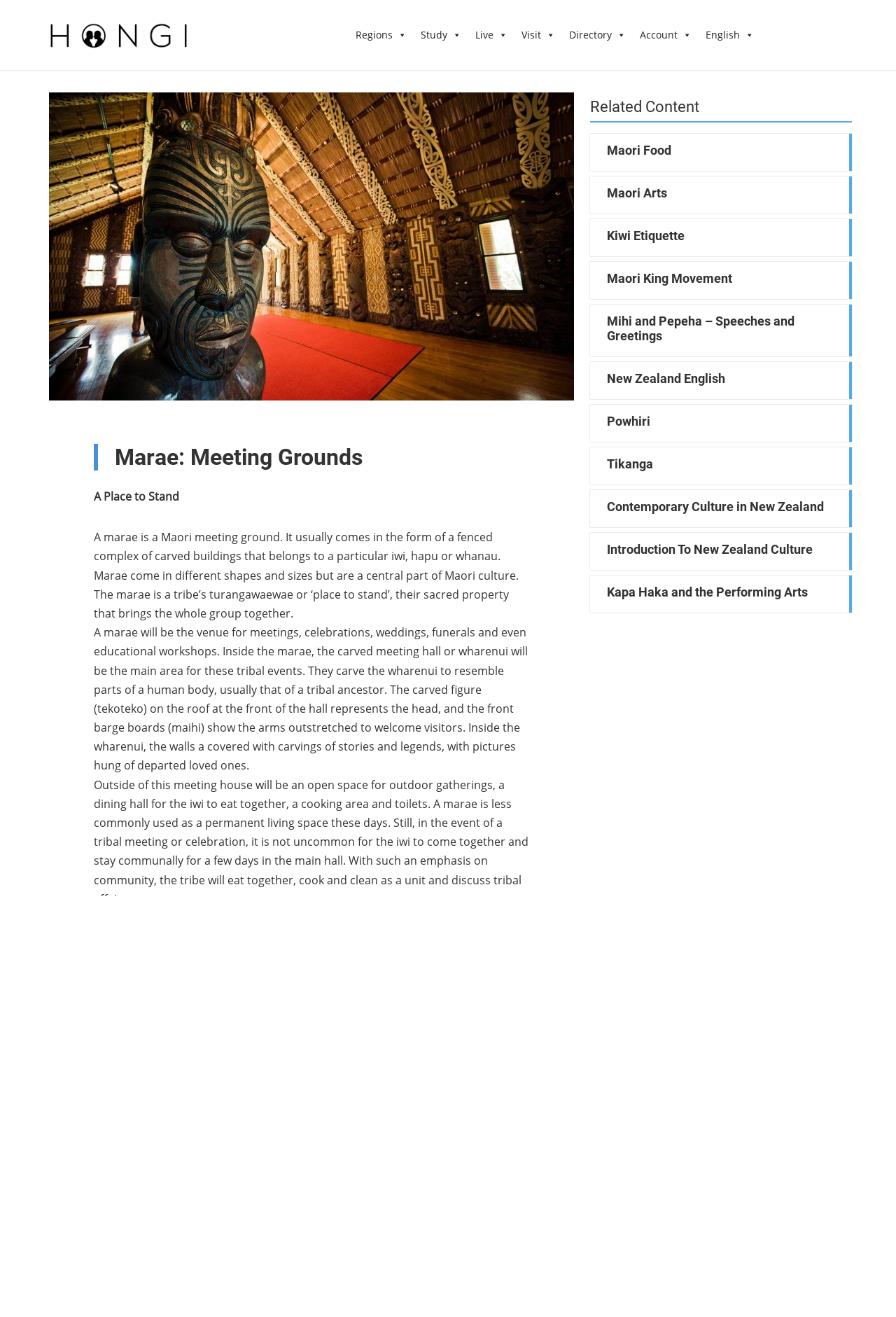Pinpoint the bounding box coordinates of the element to be clicked to execute the instruction: "Explore the Regions menu".

[0.389, 0.016, 0.461, 0.037]